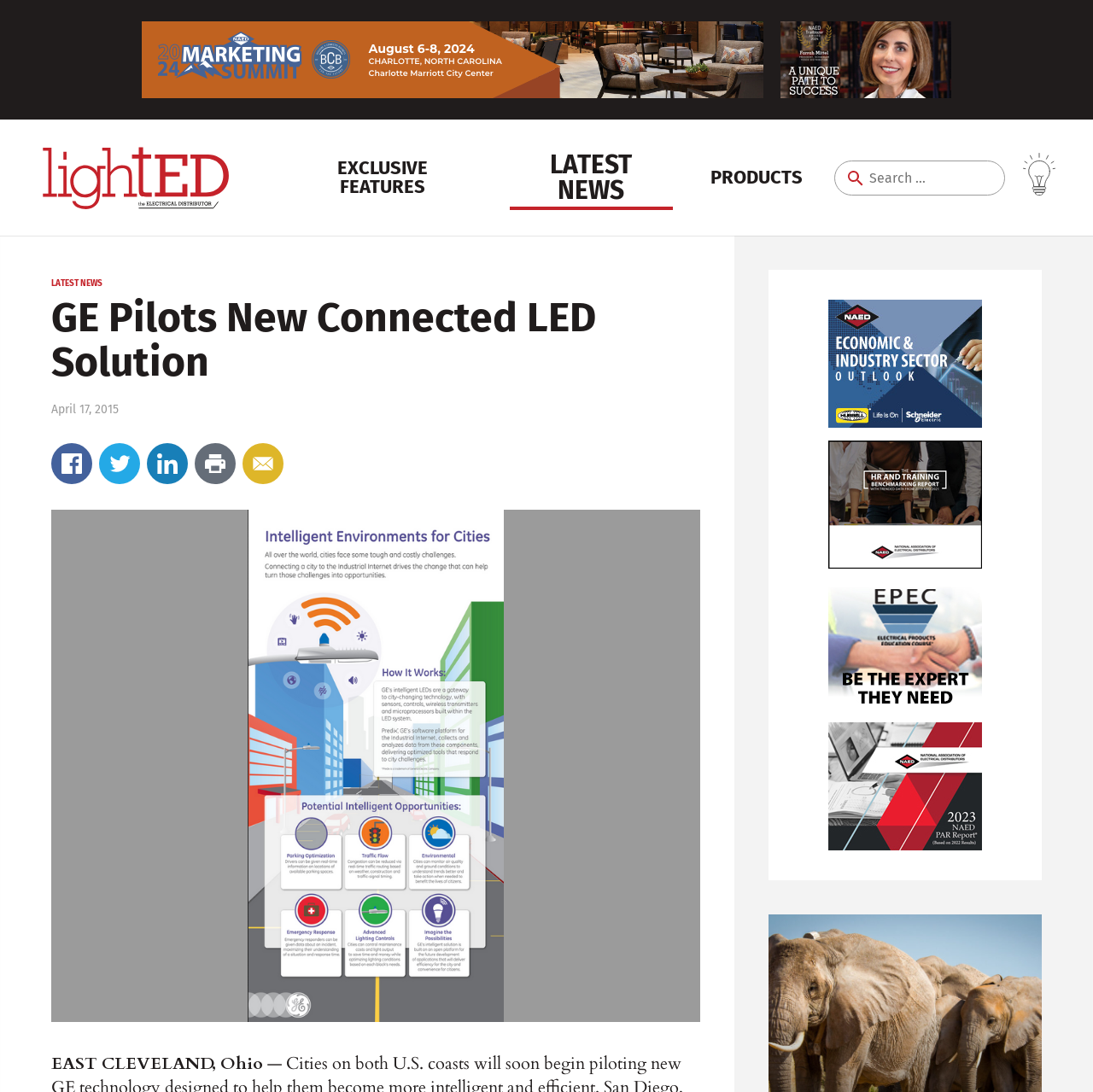What is the date of the news article?
Answer the question with just one word or phrase using the image.

April 17, 2015